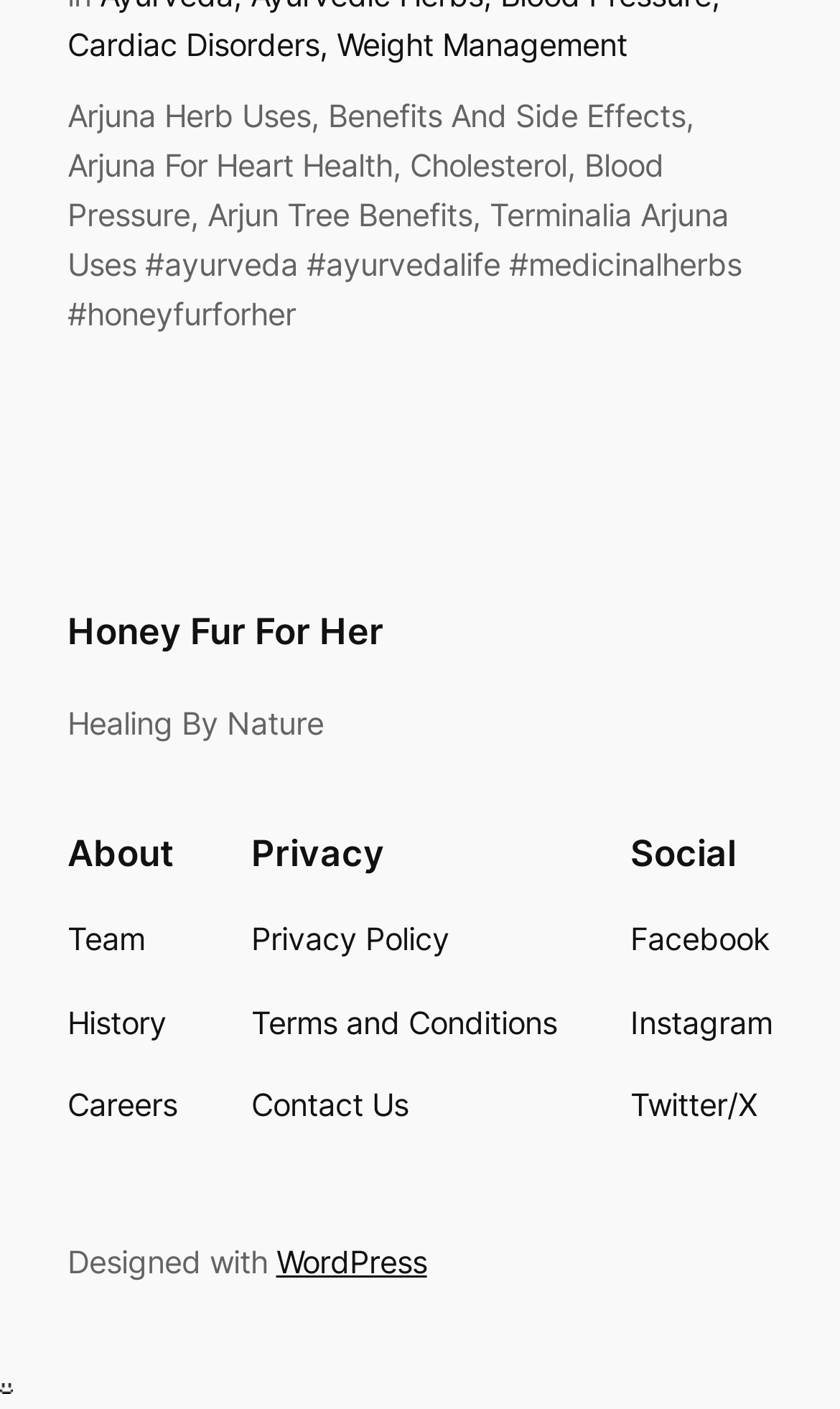Please identify the bounding box coordinates of the area that needs to be clicked to follow this instruction: "Check the Privacy Policy".

[0.299, 0.65, 0.535, 0.684]